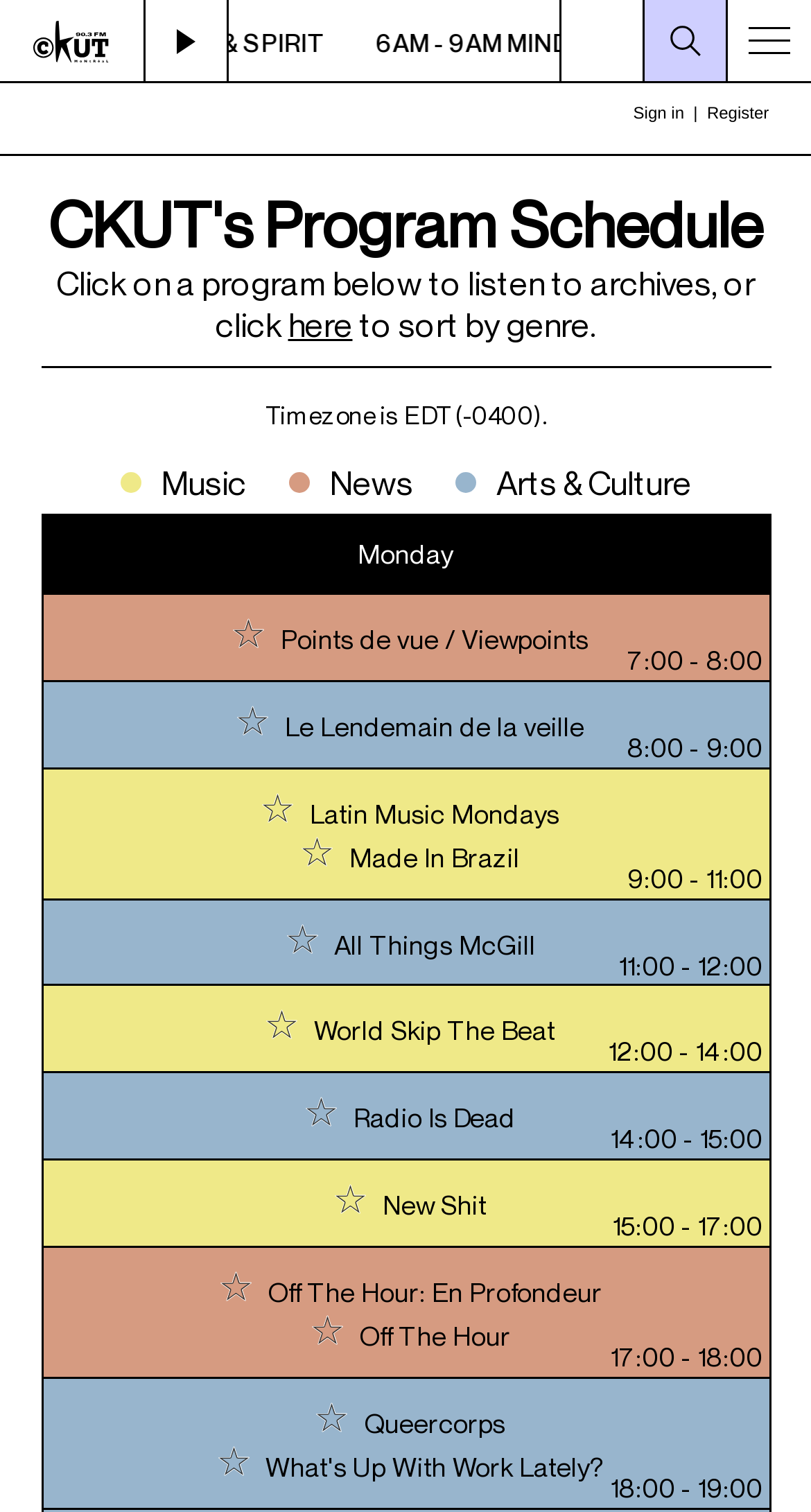Identify the bounding box coordinates of the region that needs to be clicked to carry out this instruction: "View Top Seven Healthy And Delicious Waffle Recipes". Provide these coordinates as four float numbers ranging from 0 to 1, i.e., [left, top, right, bottom].

None